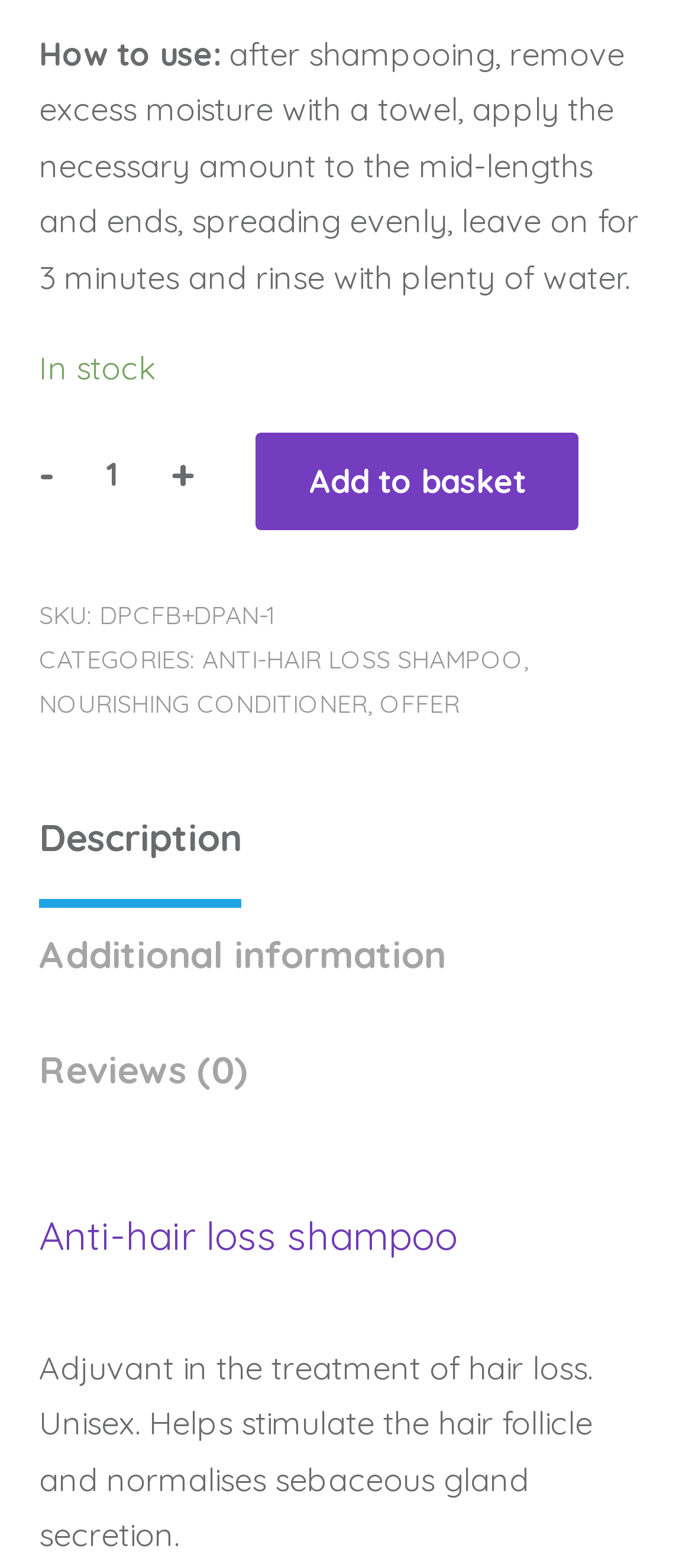How long should the product be left on?
Provide a fully detailed and comprehensive answer to the question.

According to the product instructions, the product should be left on for 3 minutes before rinsing with plenty of water.